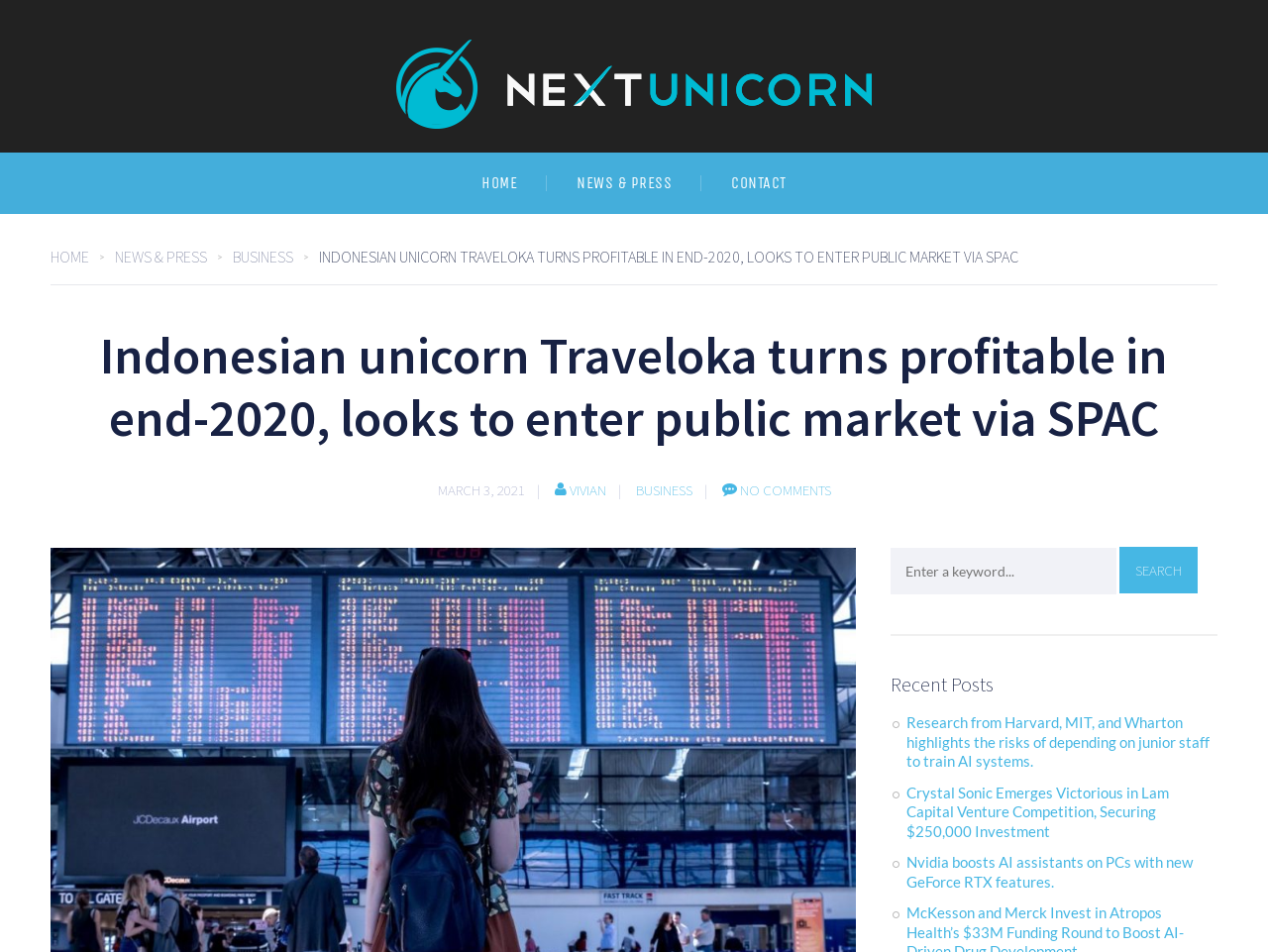Look at the image and answer the question in detail:
What is the section below the article?

I found the answer by looking at the heading element 'Recent Posts' which is located below the article and appears to be a section for recent posts.